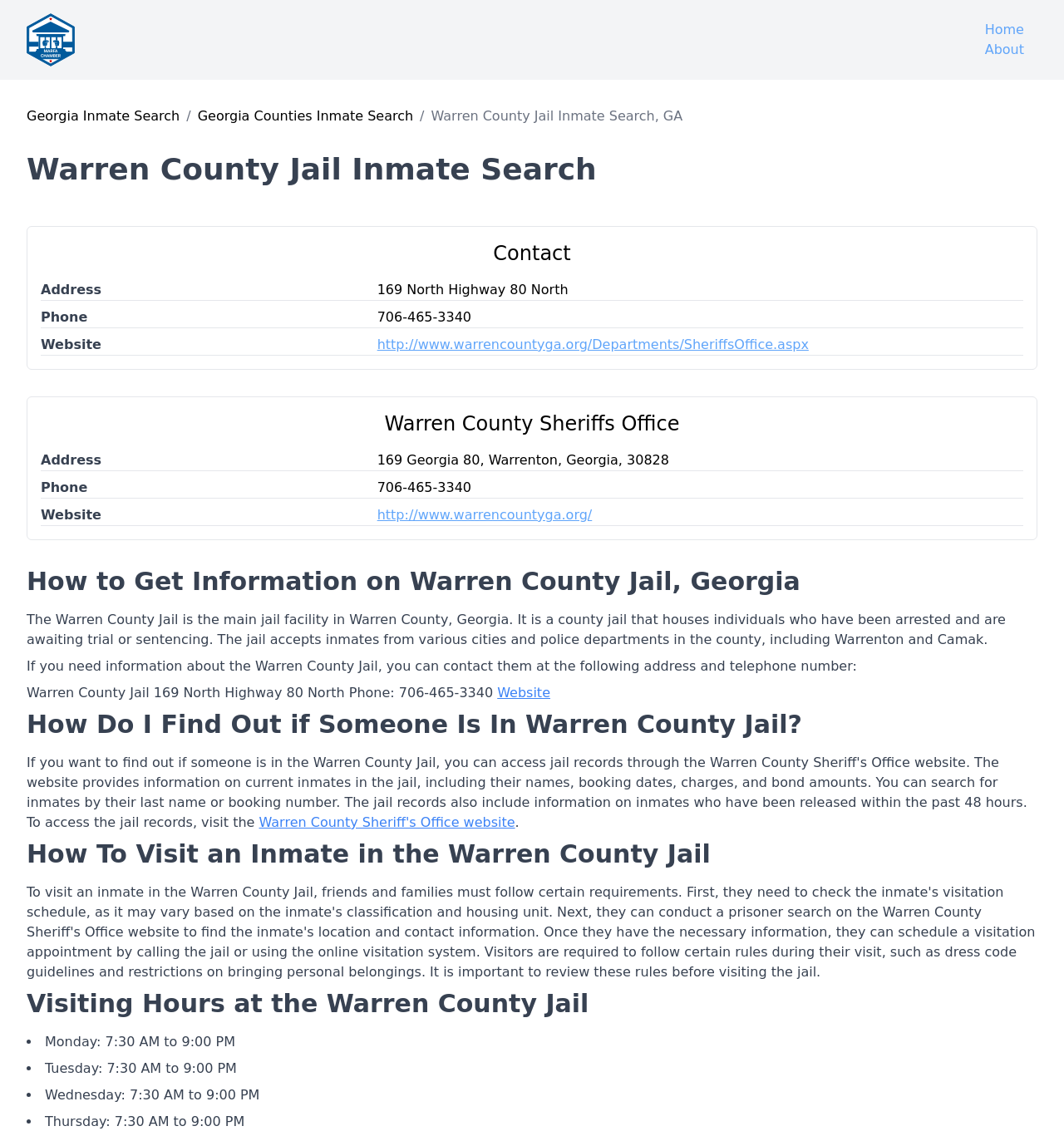Please identify the bounding box coordinates of the area that needs to be clicked to follow this instruction: "View abstract of the finance seminar".

None